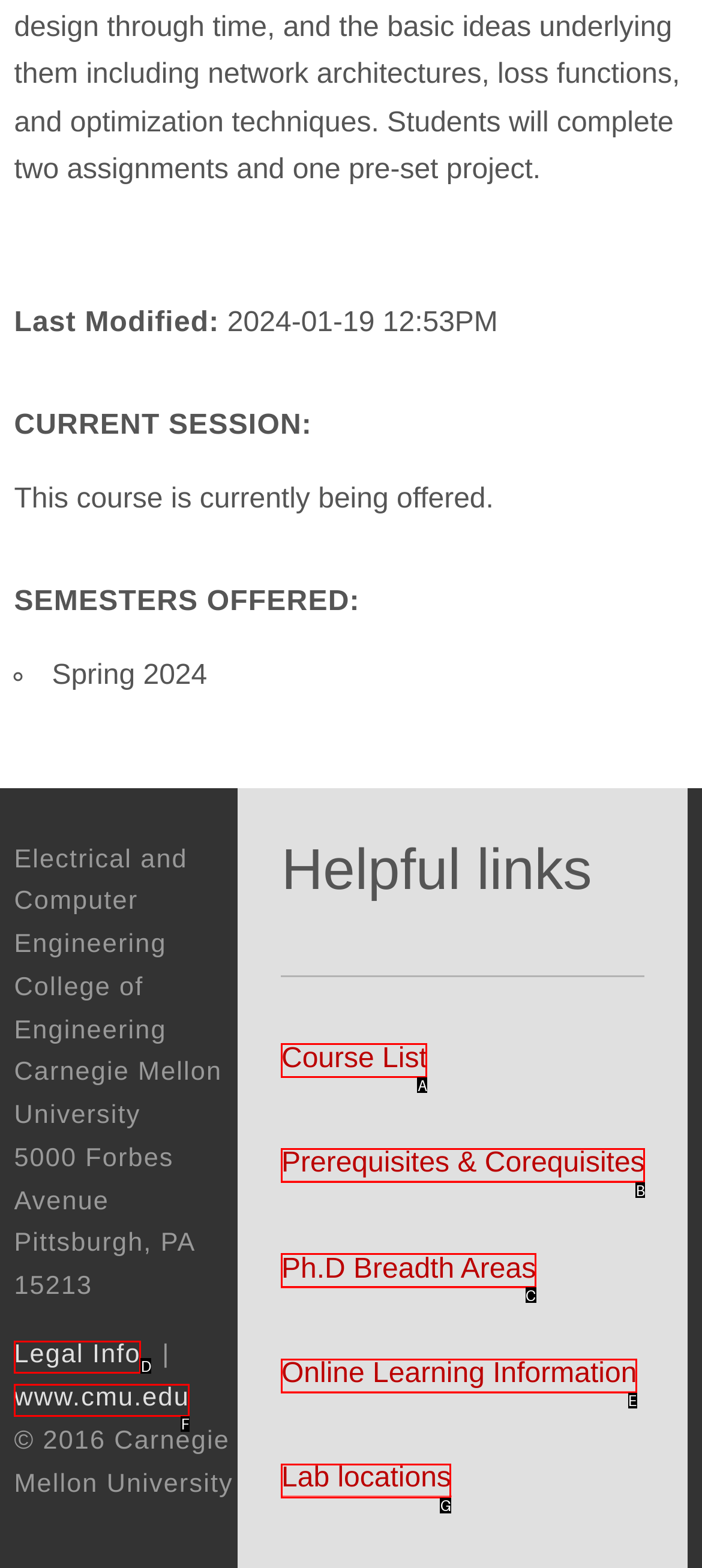Select the HTML element that fits the following description: Course List
Provide the letter of the matching option.

A